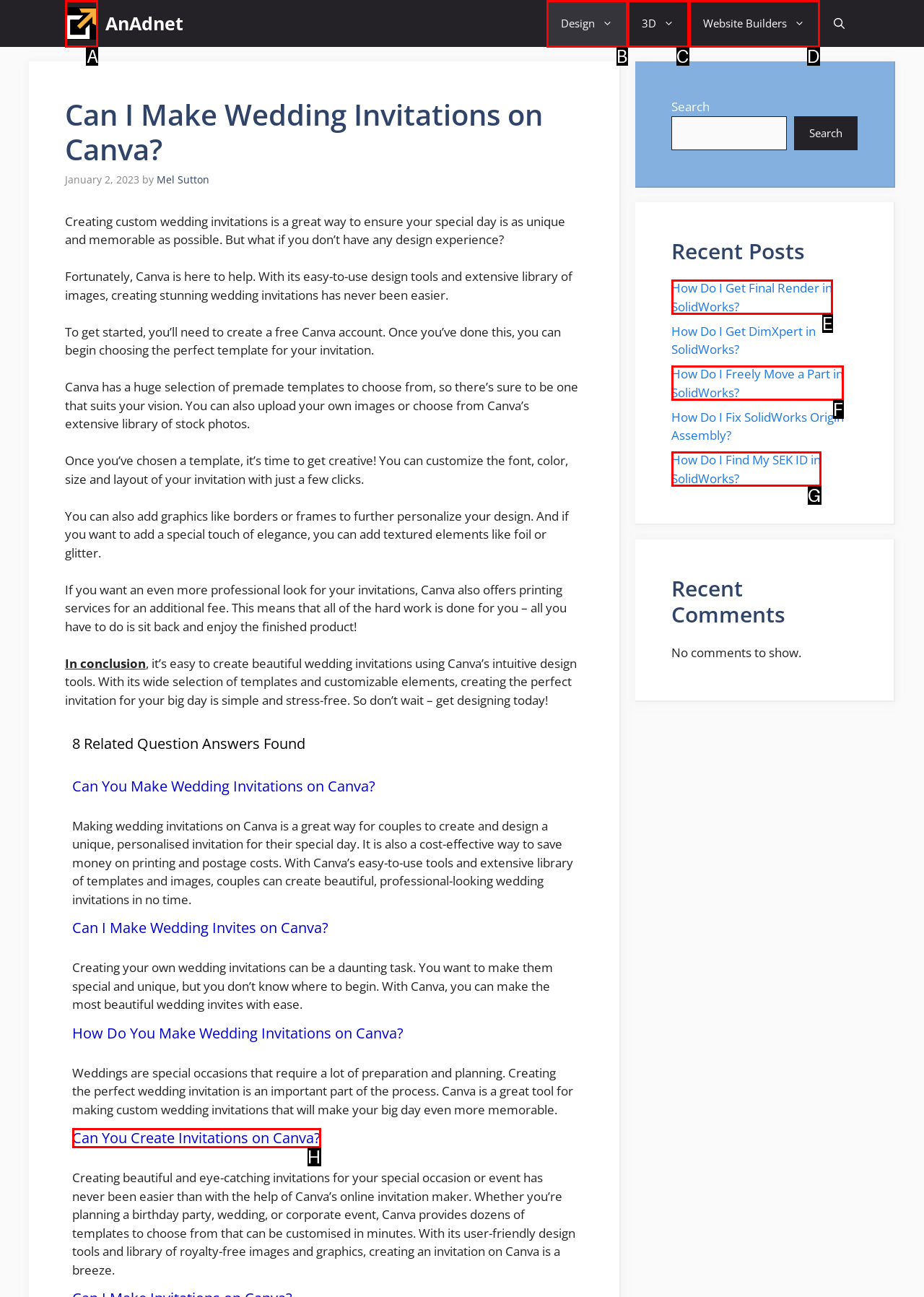Which option aligns with the description: Website Builders? Respond by selecting the correct letter.

D